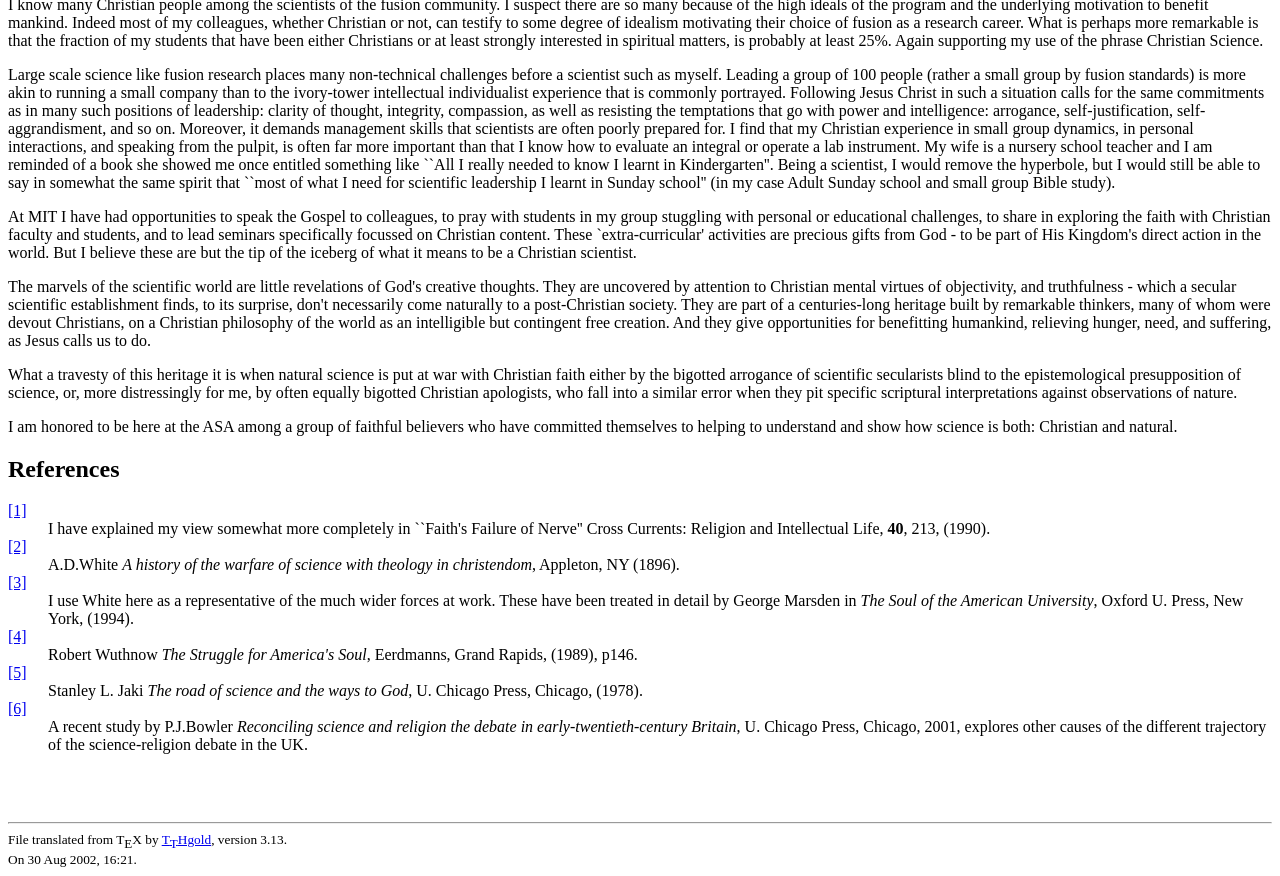What is the topic of the text?
Refer to the image and respond with a one-word or short-phrase answer.

Science and Christian faith